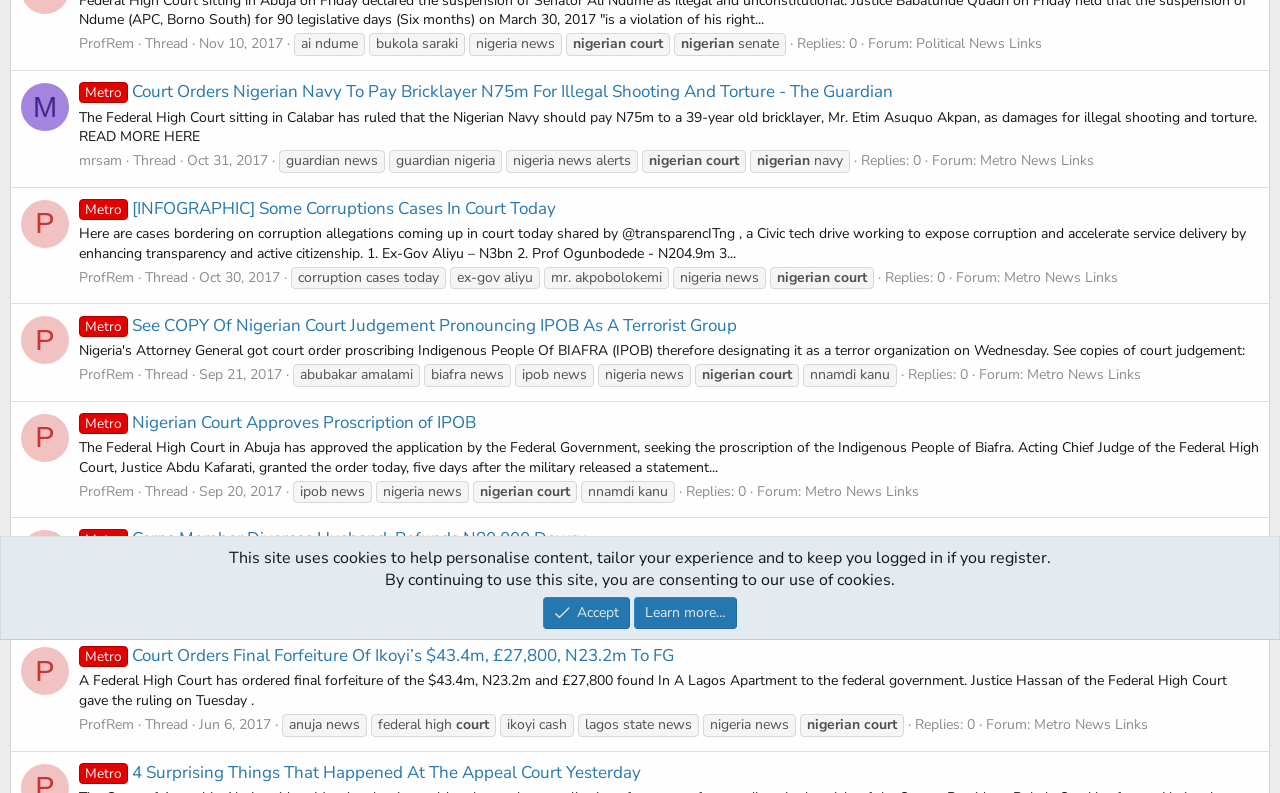Highlight the bounding box of the UI element that corresponds to this description: "Accept".

[0.424, 0.753, 0.492, 0.793]